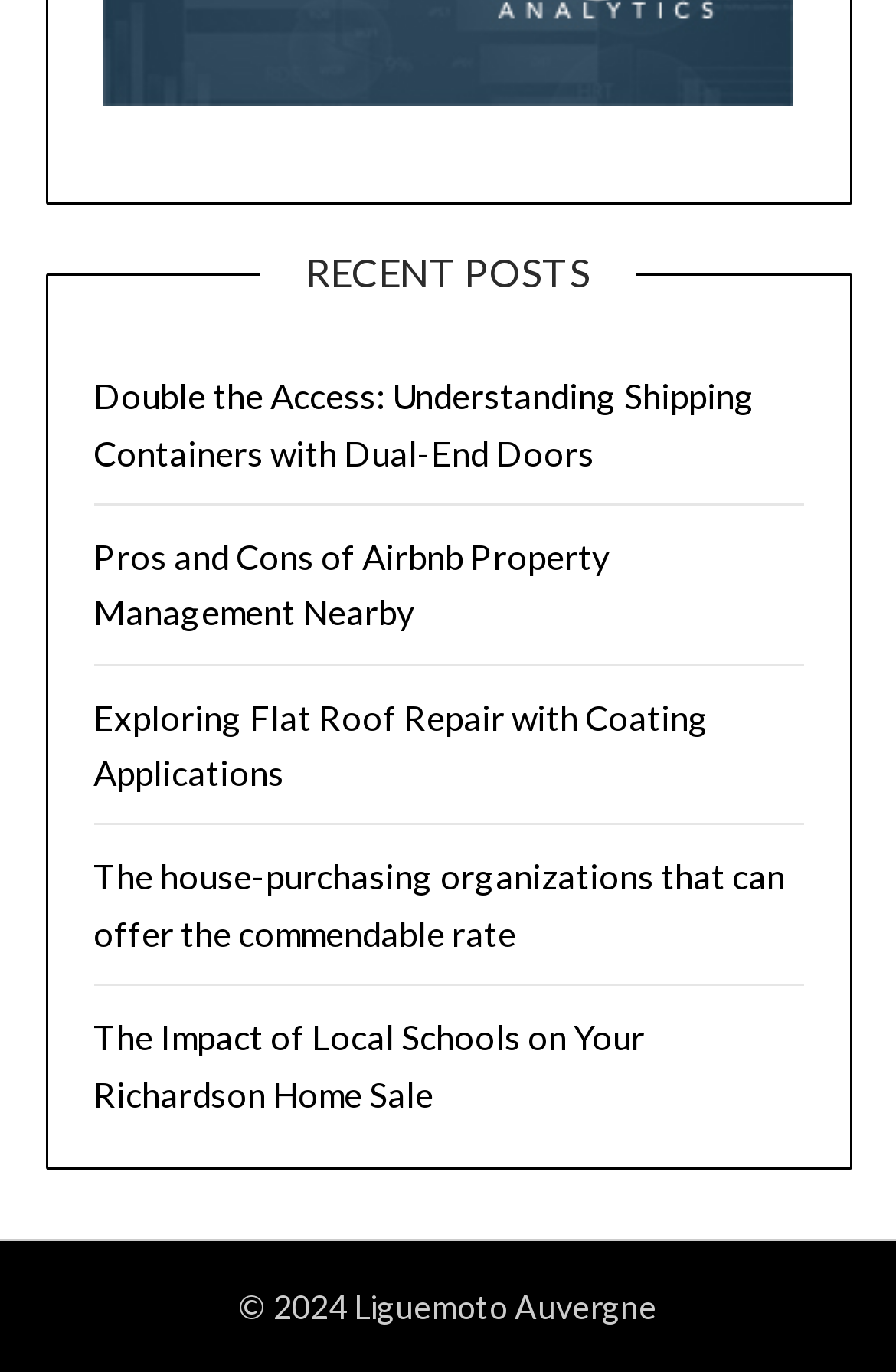What is the category of the posts listed?
Could you answer the question with a detailed and thorough explanation?

The webpage has a heading 'RECENT POSTS' which suggests that the links listed below it are categorized as recent posts.